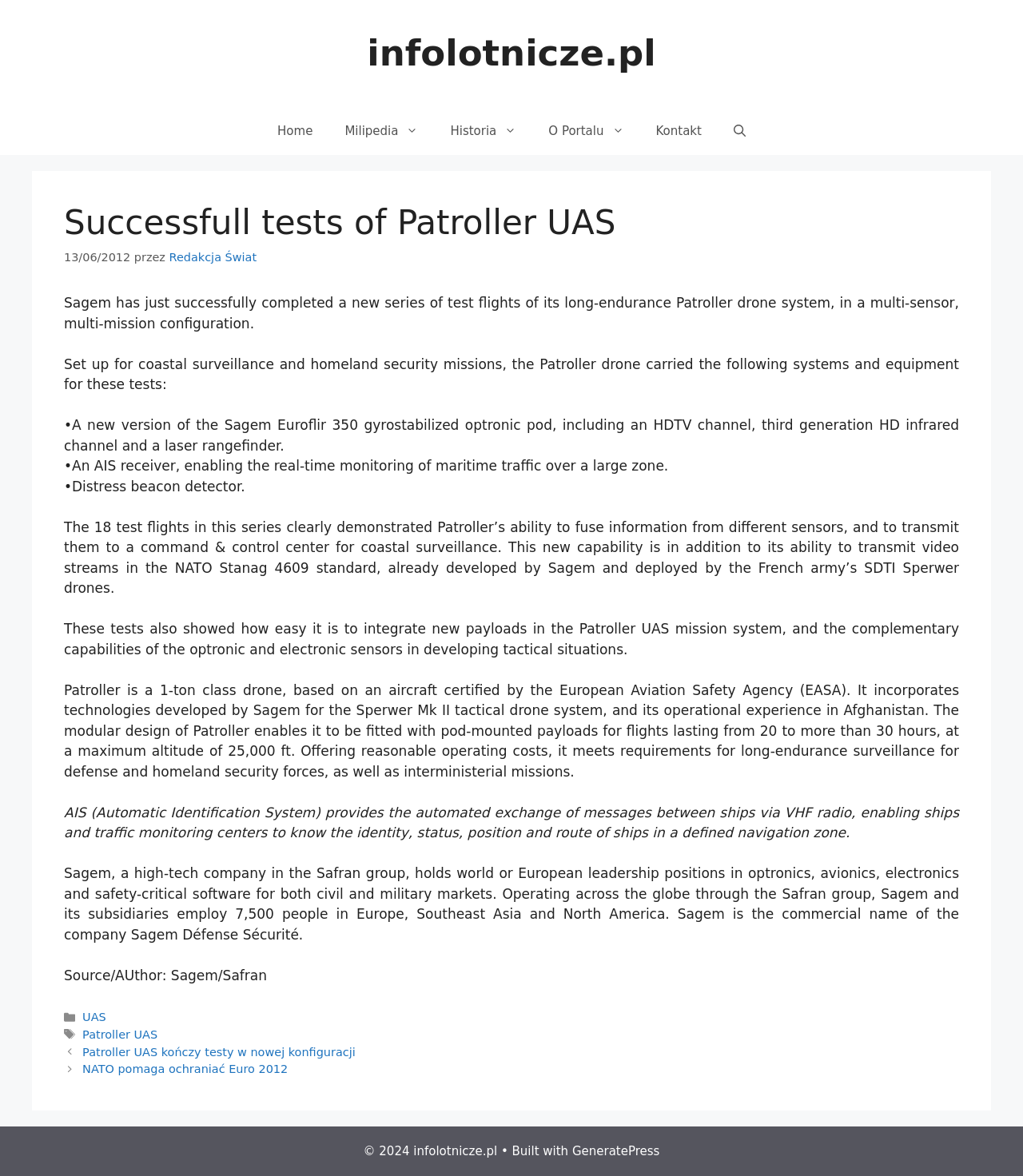Refer to the image and offer a detailed explanation in response to the question: What is the purpose of the AIS receiver in the Patroller drone?

The article states that the Patroller drone carried an AIS receiver, which enables the real-time monitoring of maritime traffic over a large zone, during its test flights.